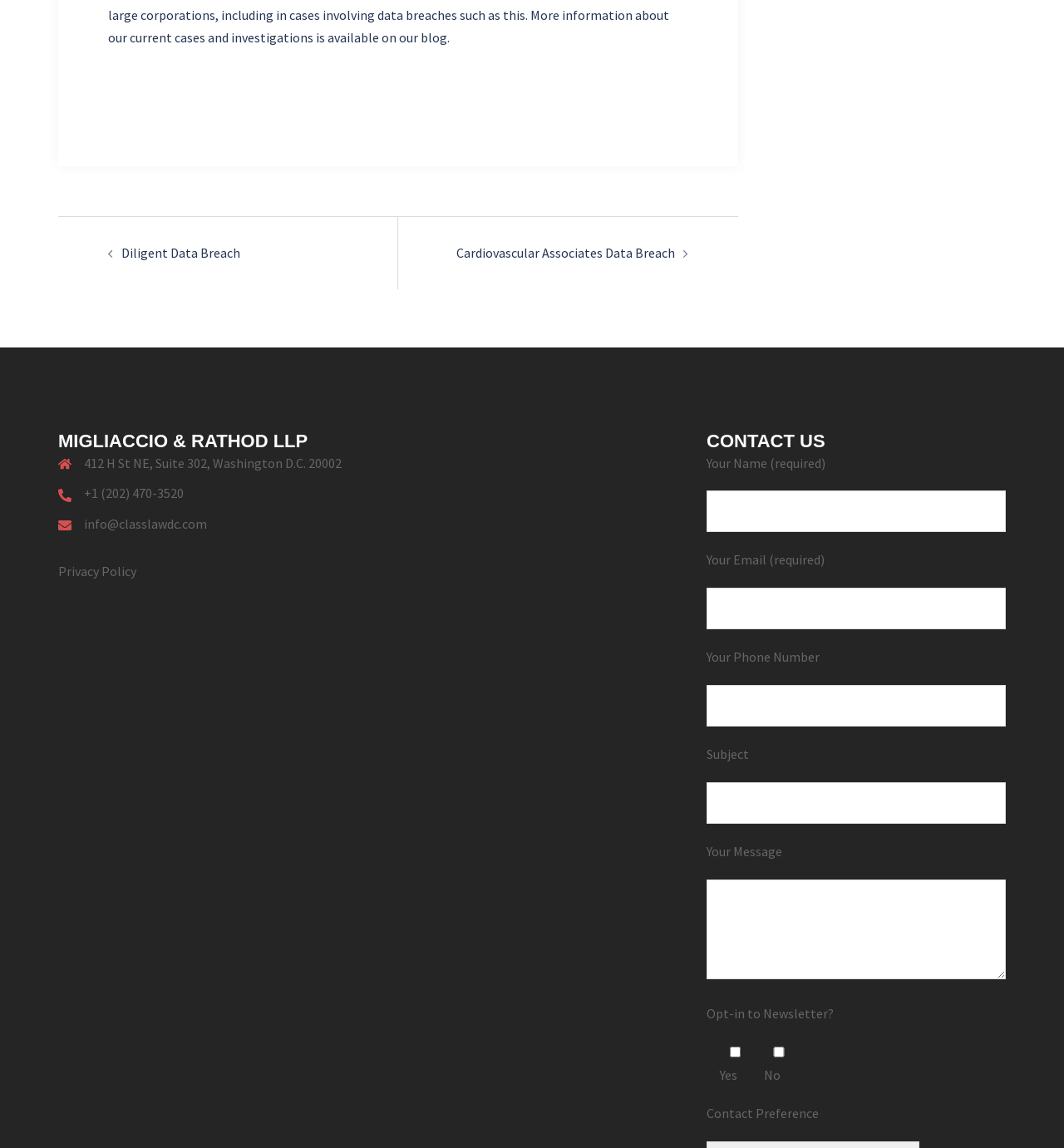What are the two options for the 'Opt-in to Newsletter?' question?
Please utilize the information in the image to give a detailed response to the question.

I found the options by looking at the checkbox elements with the labels 'Yes' and 'No' which are located below the question 'Opt-in to Newsletter?'.